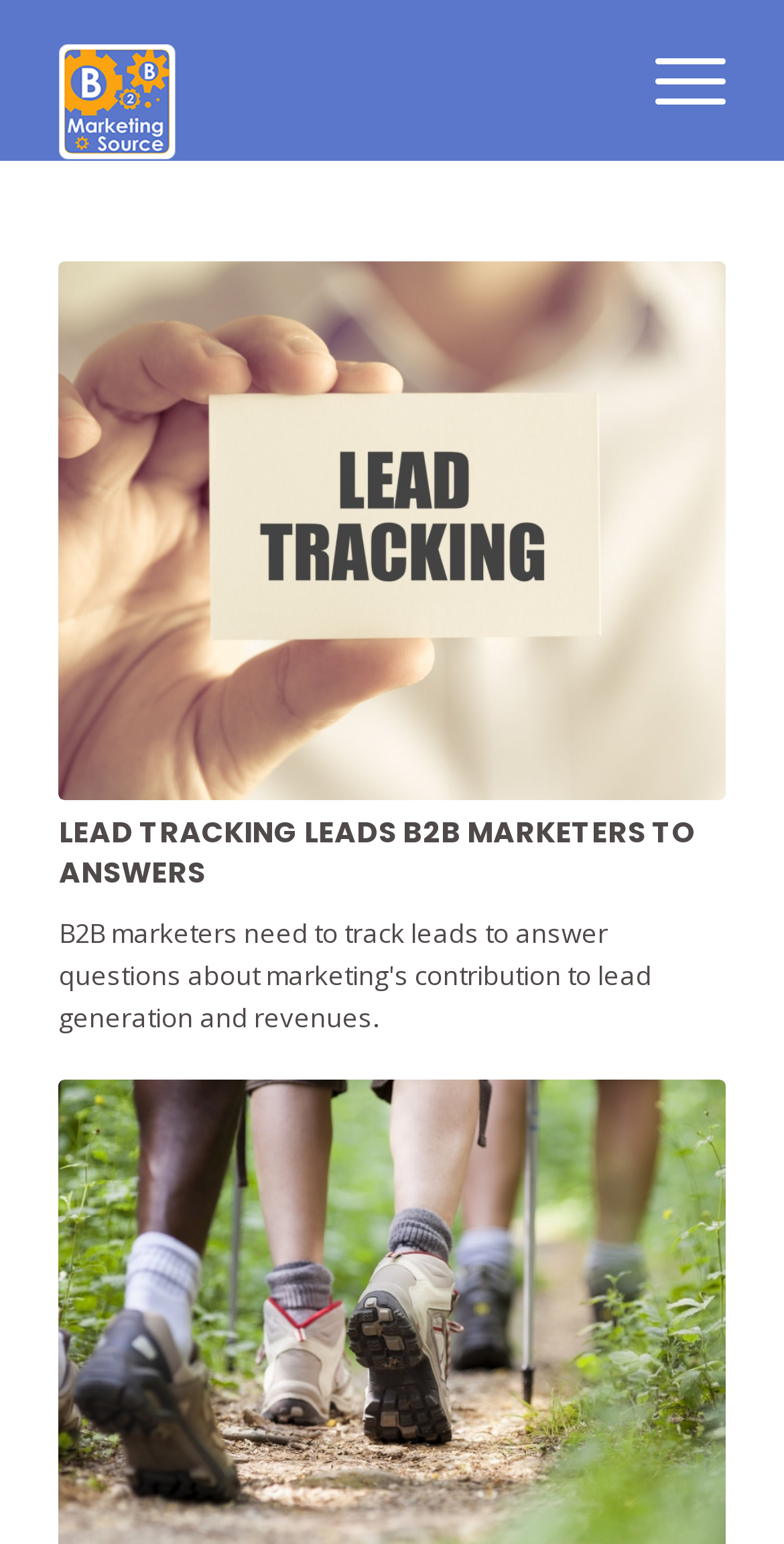Please use the details from the image to answer the following question comprehensively:
How many articles are on this page?

I counted the number of article elements on the page and found only one, which contains a heading and a link.